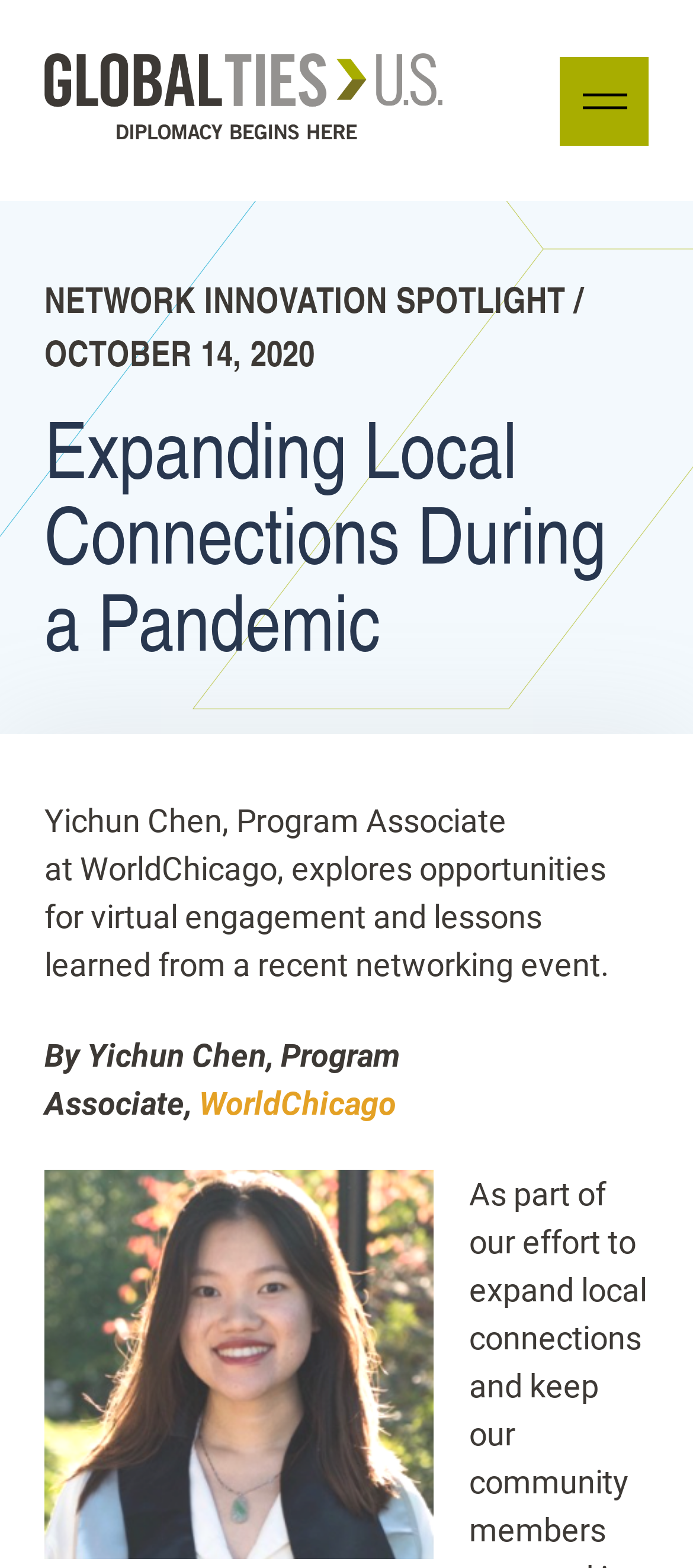What is the topic of the article?
Craft a detailed and extensive response to the question.

I found the topic by reading the text 'Yichun Chen, Program Associate at WorldChicago, explores opportunities for virtual engagement and lessons learned from a recent networking event.' which is located below the main heading.